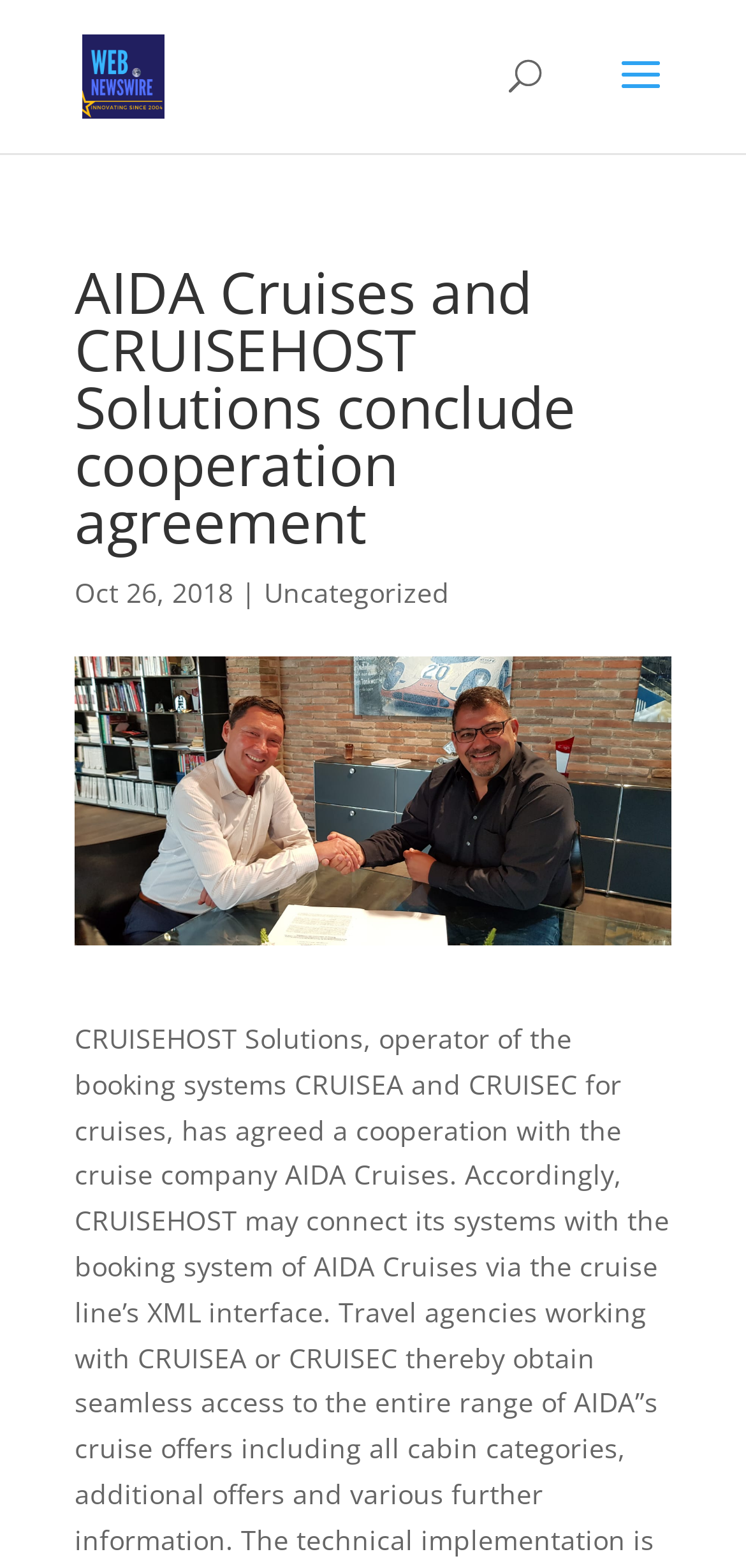What is the name of the website? Look at the image and give a one-word or short phrase answer.

Webnewswire